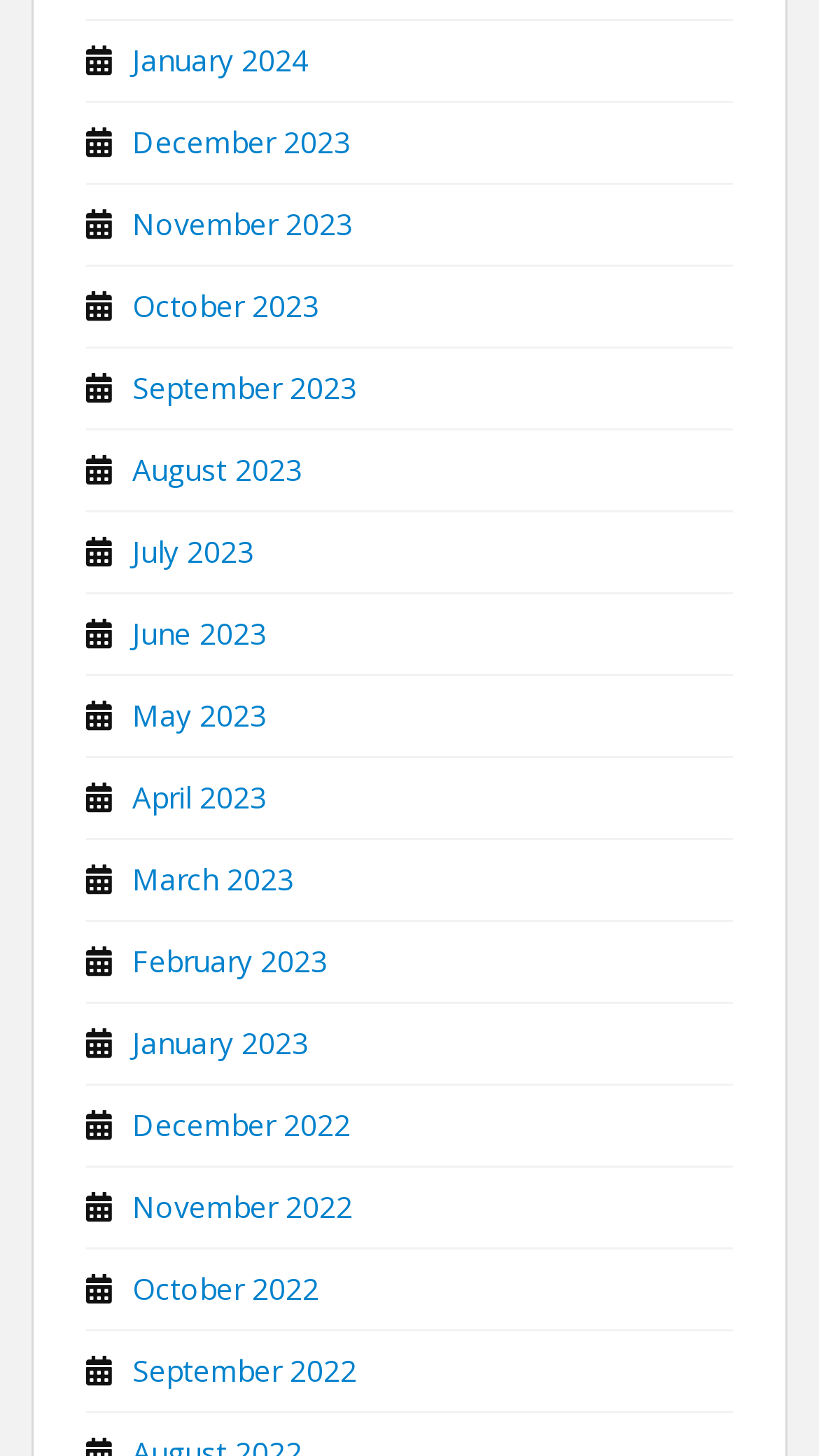Can you identify the bounding box coordinates of the clickable region needed to carry out this instruction: 'browse November 2023'? The coordinates should be four float numbers within the range of 0 to 1, stated as [left, top, right, bottom].

[0.162, 0.14, 0.431, 0.167]